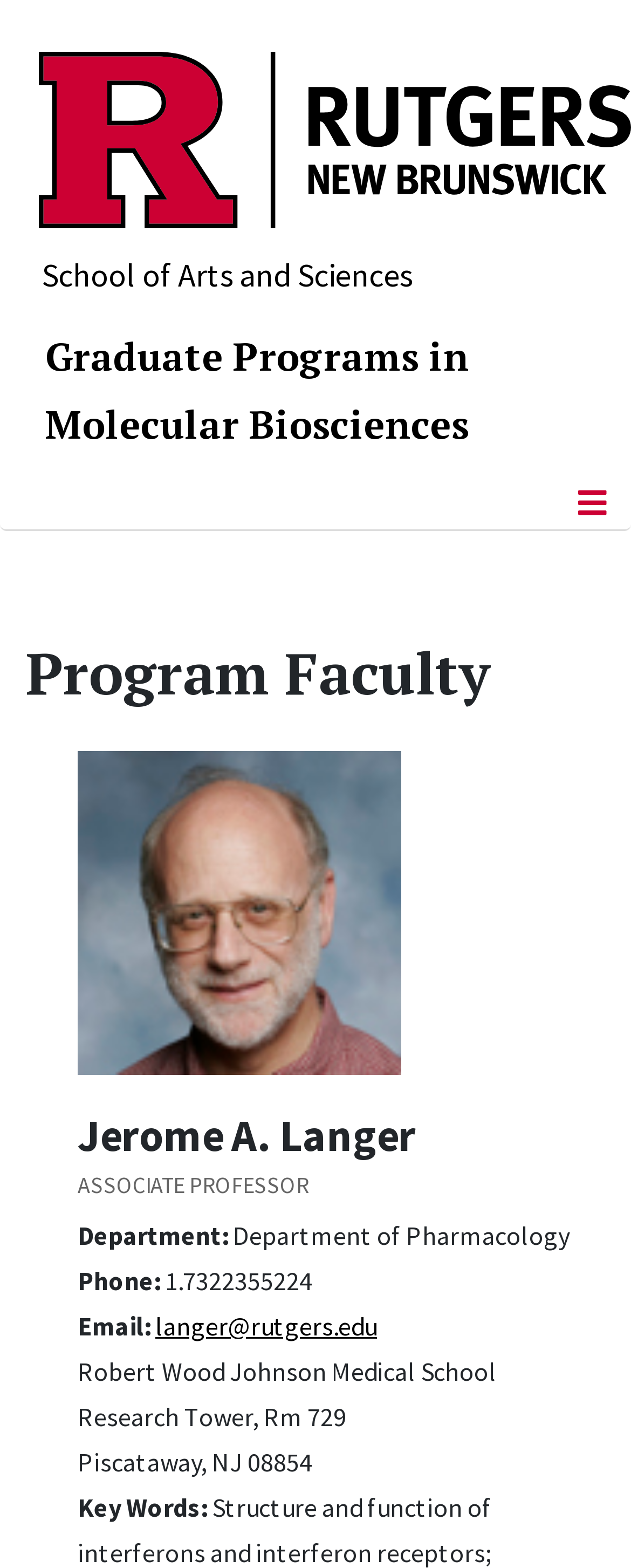Explain the contents of the webpage comprehensively.

The webpage appears to be a faculty profile page for Jerome A. Langer, an Associate Professor in the Department of Pharmacology at Rutgers University. 

At the top left of the page, there is a link to the RU Logo 2024, accompanied by an image of the logo. Next to the logo, the text "School of Arts and Sciences" is displayed. 

Below the logo, there is a link to "Graduate Programs in Molecular Biosciences", which suggests that this faculty member is involved in these programs. 

On the top right of the page, there is a button to toggle navigation, which controls a navbar. 

Below the navigation button, the heading "Program Faculty" is displayed, indicating that this page is part of a larger program or department. 

The main content of the page is dedicated to Jerome A. Langer's profile. There is an image of him, accompanied by his title, department, phone number, email address, and research location. 

The profile also includes a list of keywords related to his research or expertise. 

At the bottom right of the page, there is a link to "Back to Top", which allows users to quickly navigate back to the top of the page.